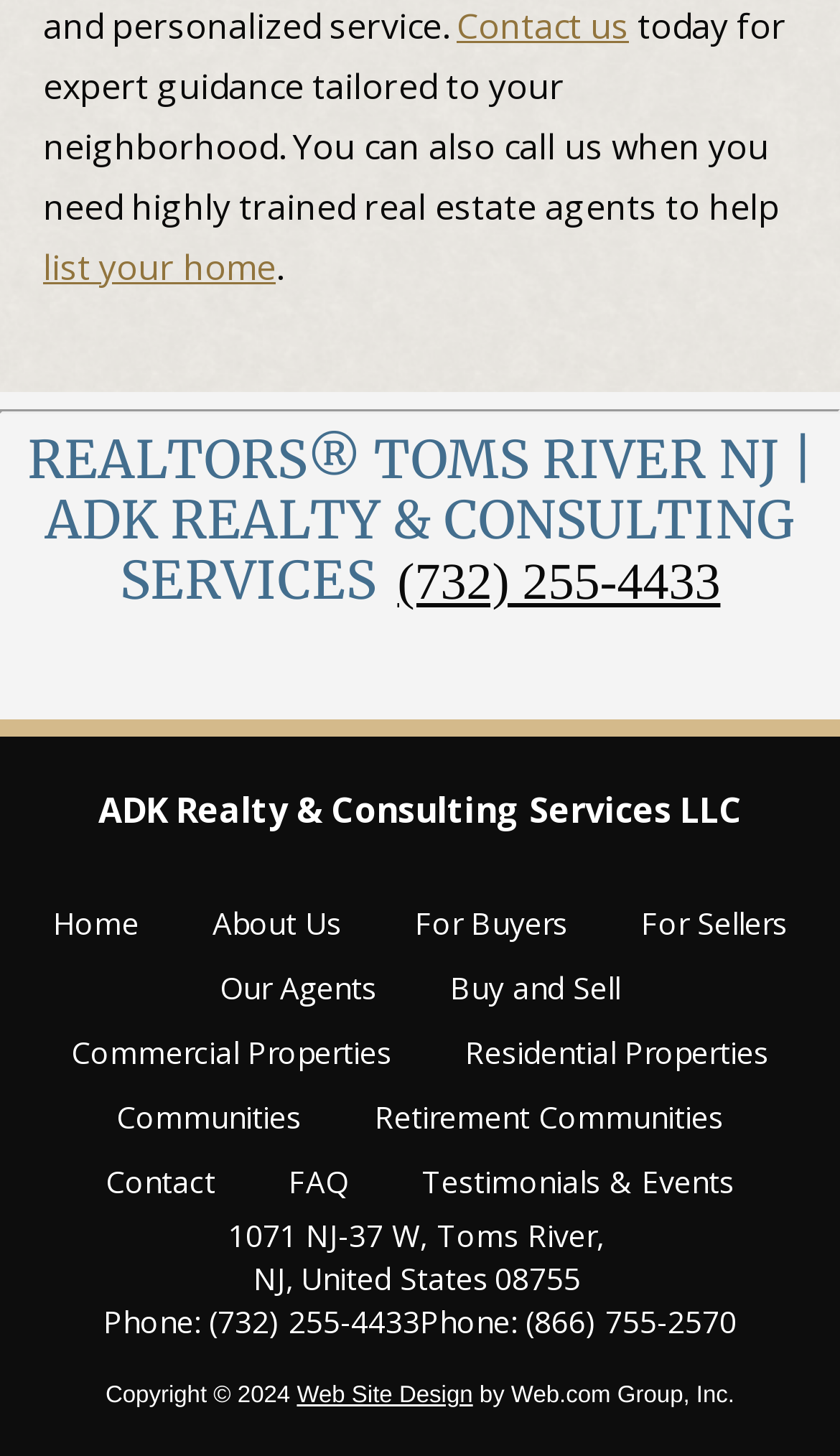What is the name of the realty company?
Provide a thorough and detailed answer to the question.

The name of the realty company can be found in the StaticText element with the text 'REALTORS TOMS RIVER NJ | ADK REALTY & CONSULTING SERVICES' at the top of the webpage.